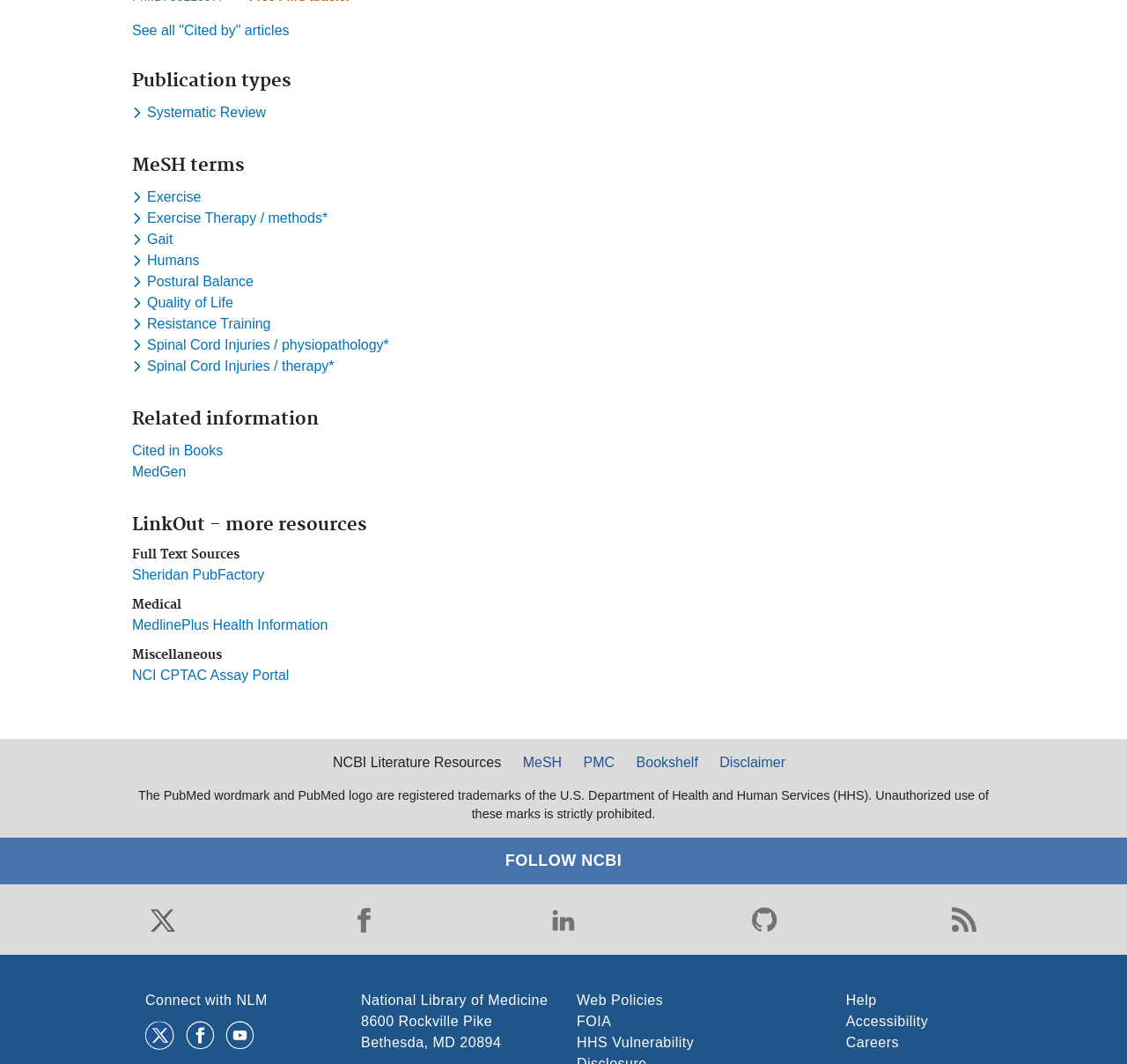Refer to the image and provide a thorough answer to this question:
What type of information is categorized under 'Publication types'?

The 'Publication types' section appears to categorize research articles into different types, such as 'Systematic Review', which suggests that this section is related to academic or scientific publications.